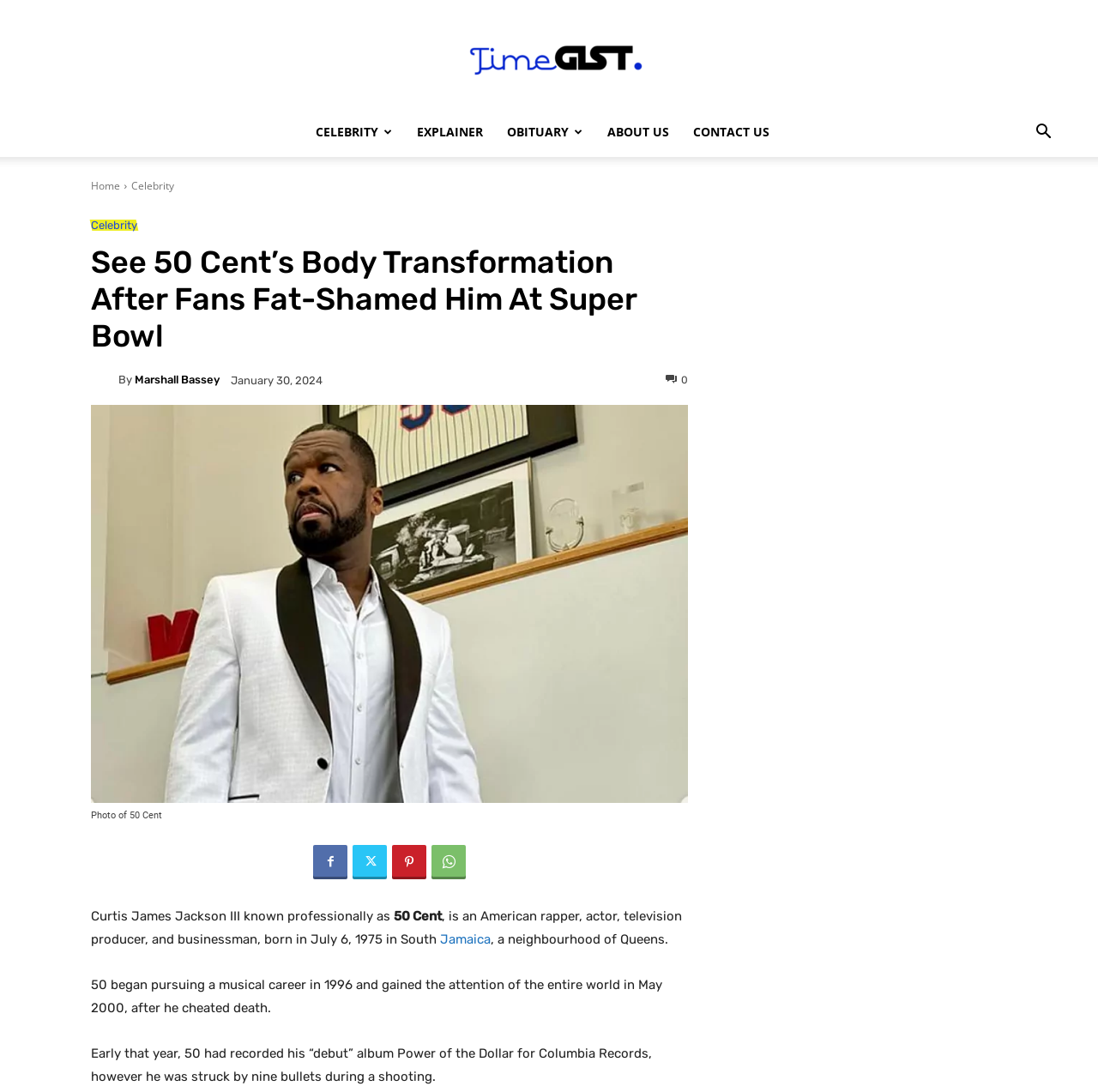Answer with a single word or phrase: 
What is the bounding box coordinate of the image of 50 Cent?

[0.083, 0.37, 0.627, 0.735]